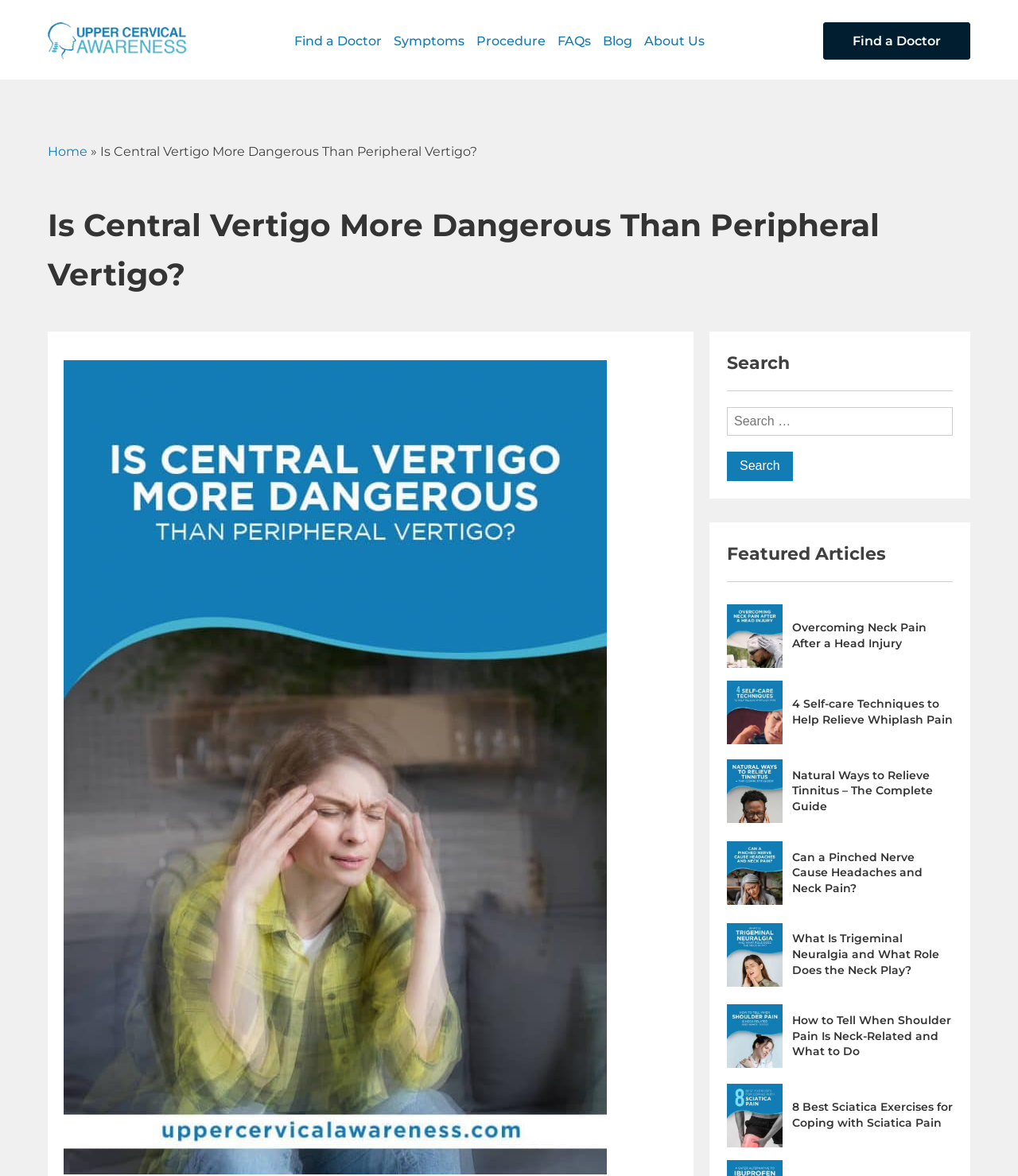Could you provide the bounding box coordinates for the portion of the screen to click to complete this instruction: "View 'neck pain, head injury' image"?

[0.714, 0.514, 0.769, 0.568]